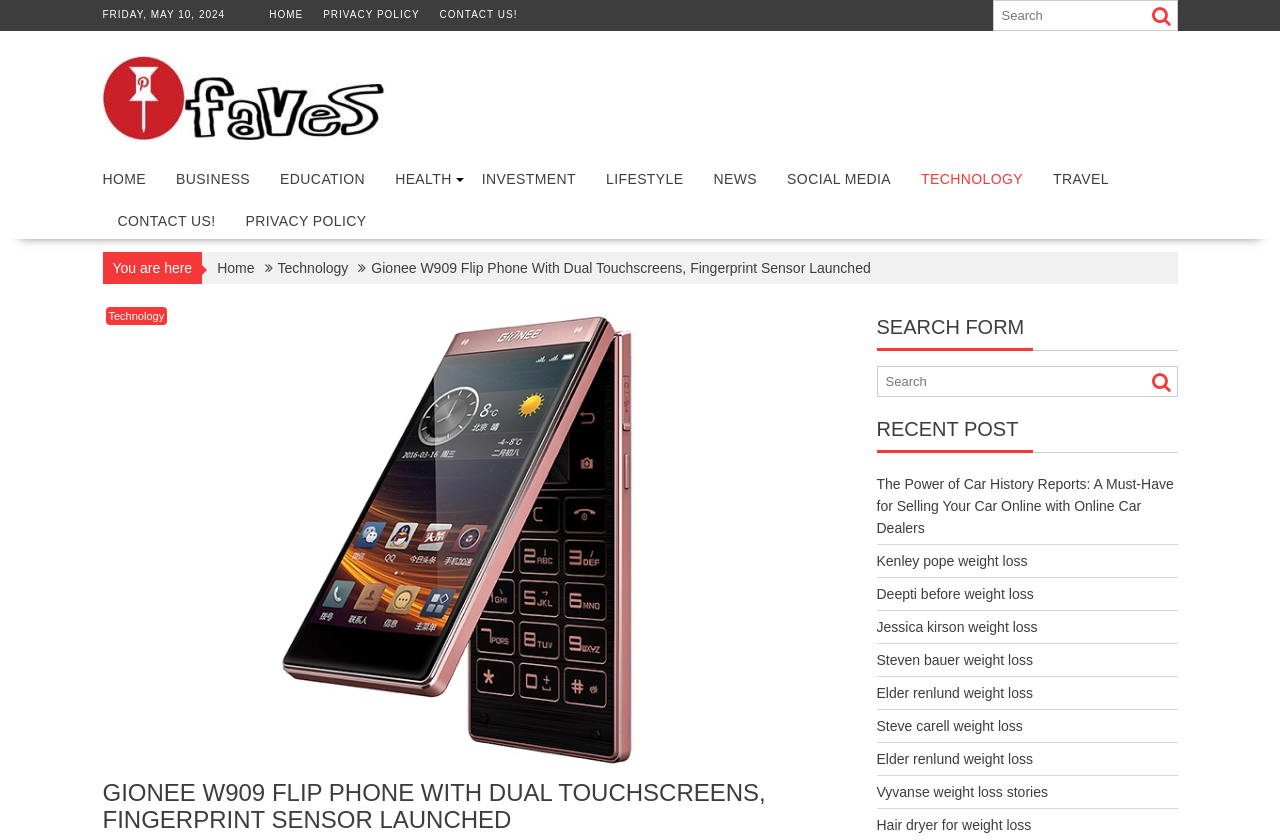Find the coordinates for the bounding box of the element with this description: "Privacy Policy".

[0.18, 0.235, 0.298, 0.292]